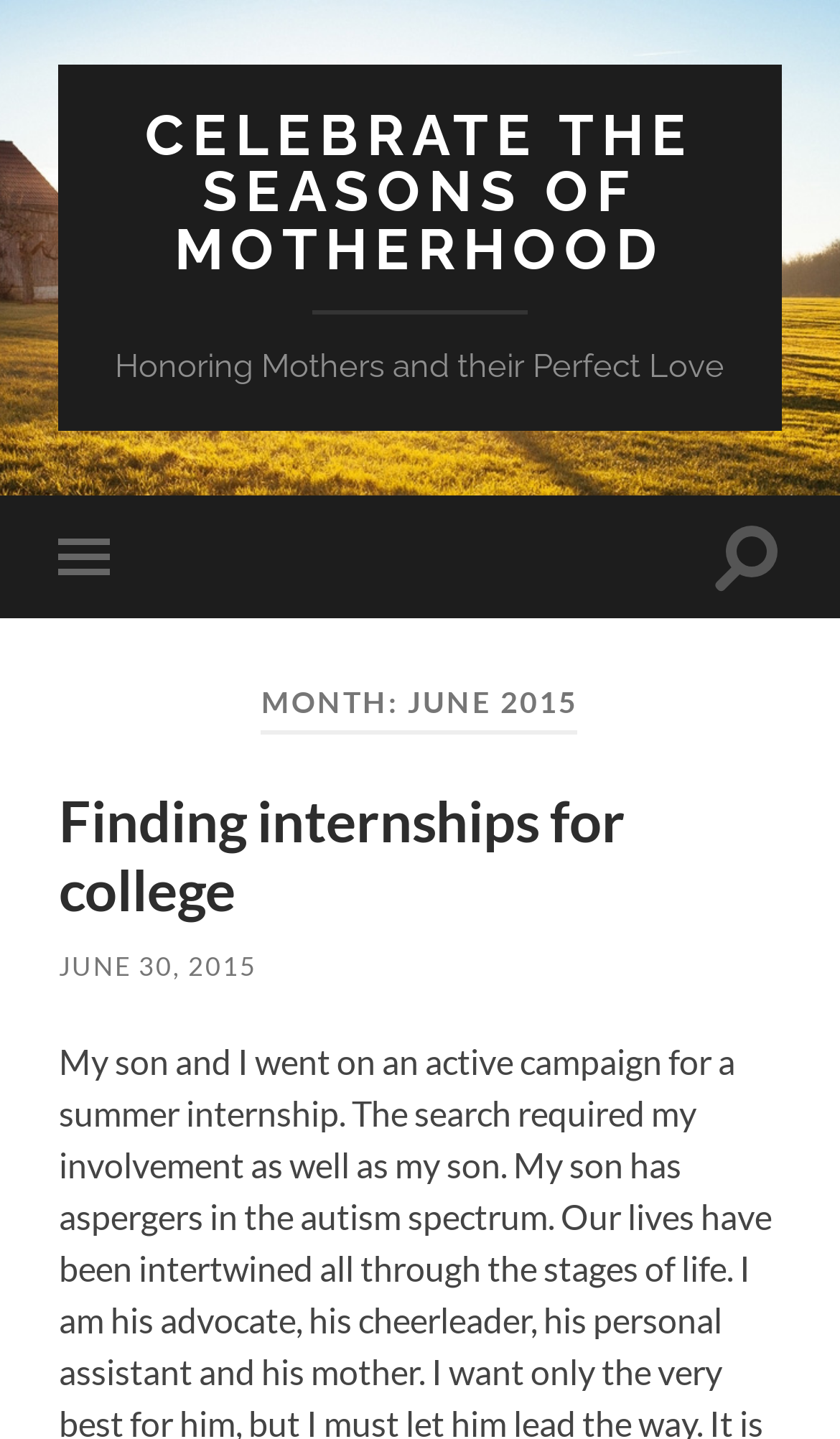Please give a succinct answer using a single word or phrase:
What is the first heading on the webpage?

MONTH: JUNE 2015